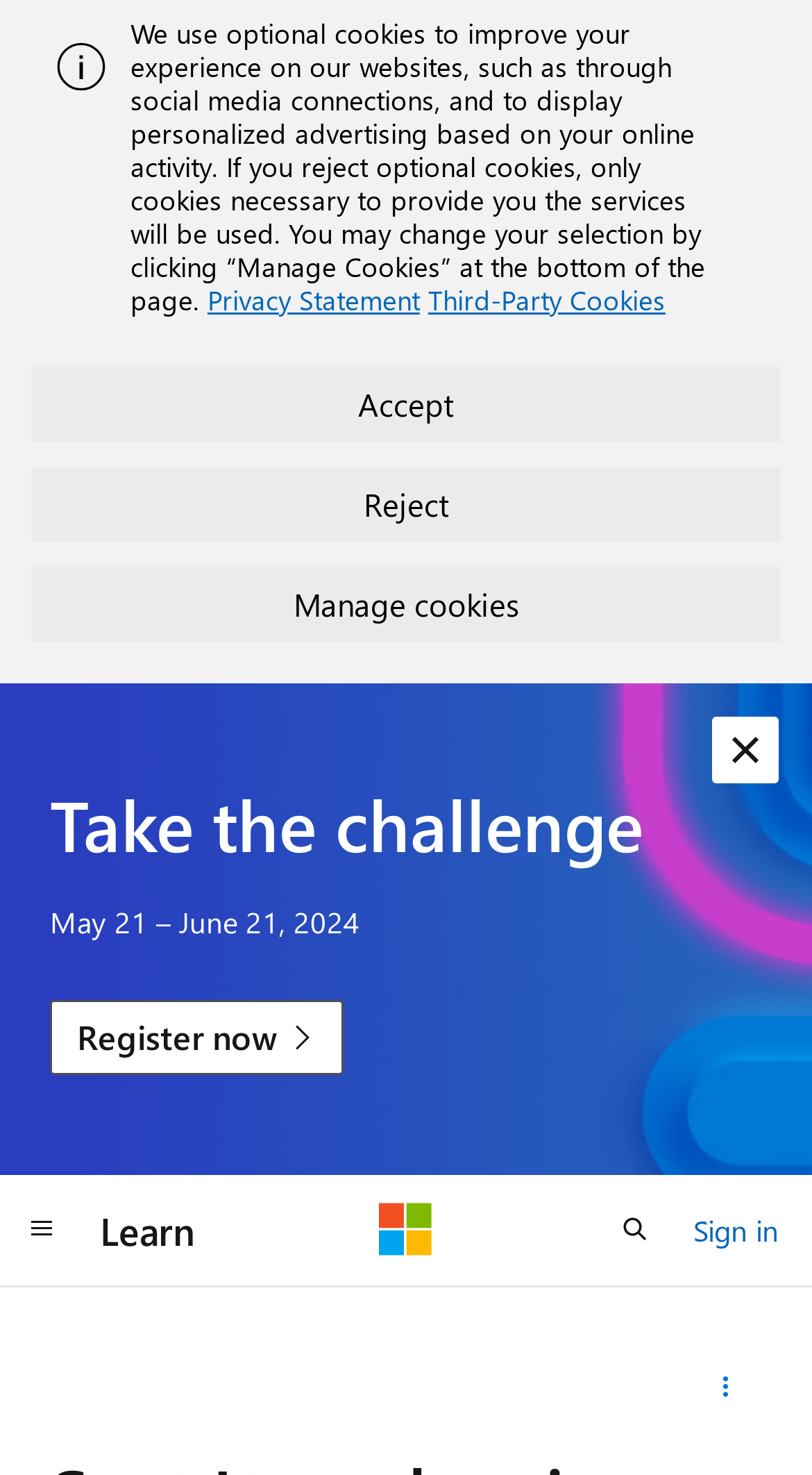Identify and extract the heading text of the webpage.

Sent Item showing duplicate send item for an mailbox